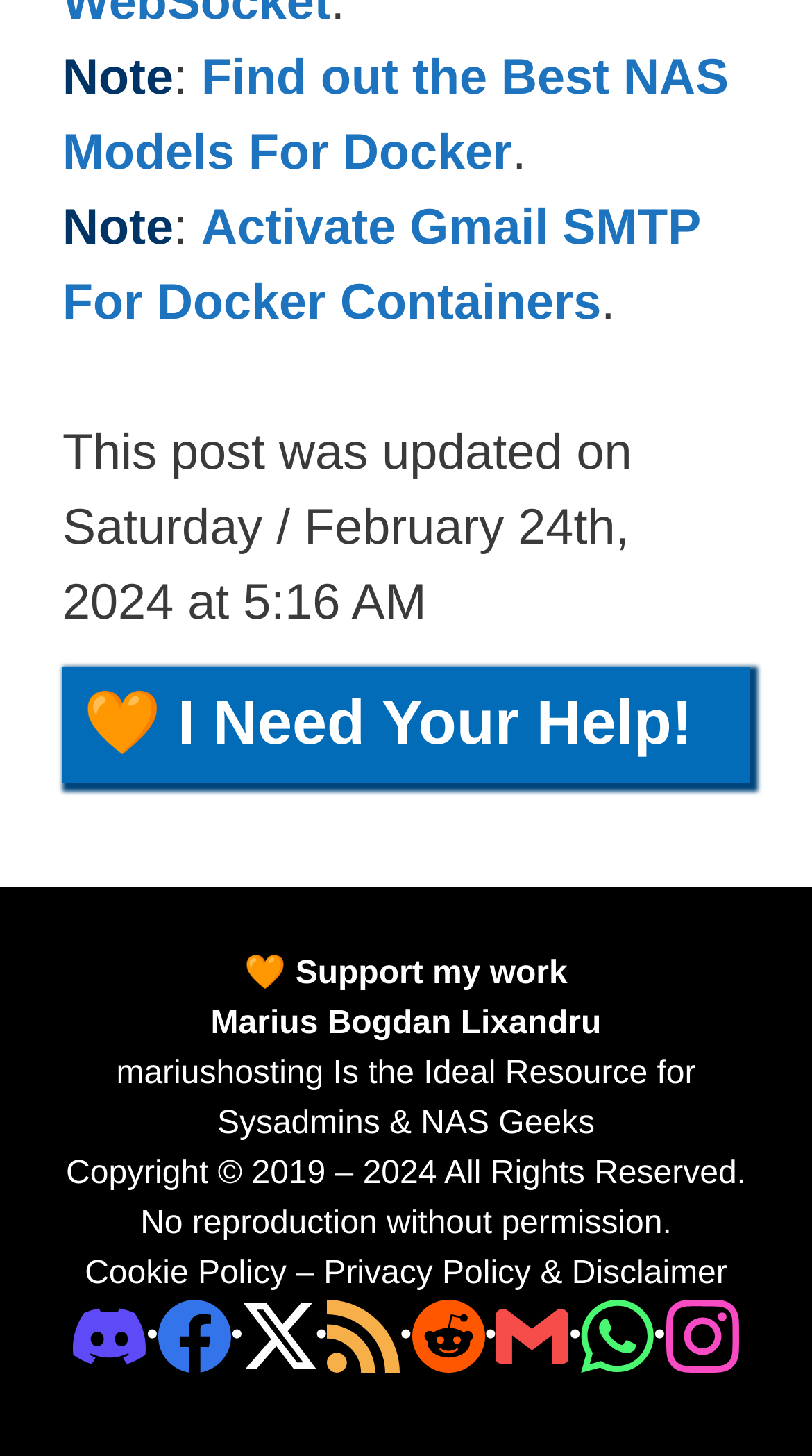Answer the question below with a single word or a brief phrase: 
What is the copyright year range of the website?

2019-2024